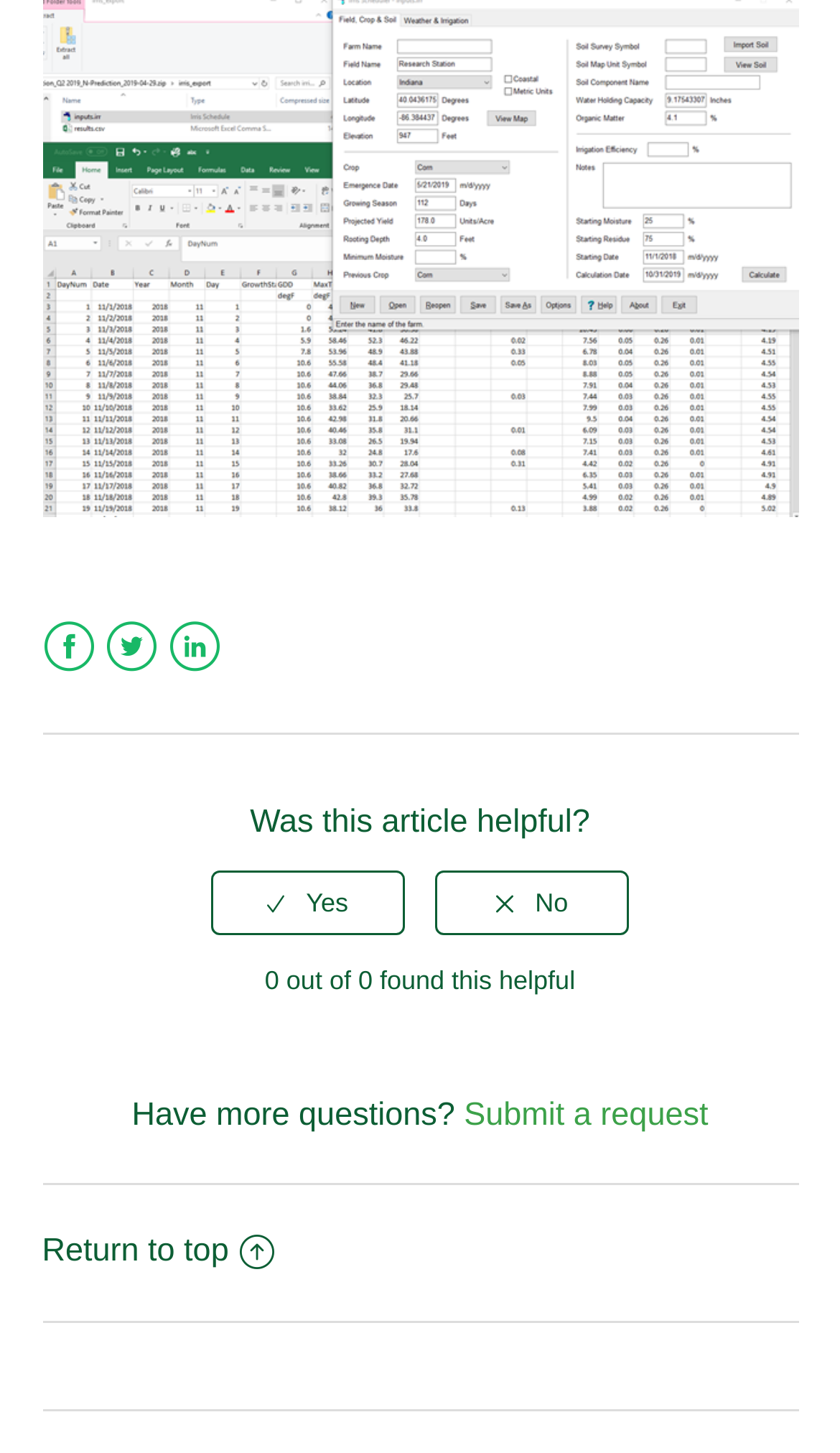Identify the bounding box coordinates for the UI element described by the following text: "Submit a request". Provide the coordinates as four float numbers between 0 and 1, in the format [left, top, right, bottom].

[0.552, 0.754, 0.843, 0.779]